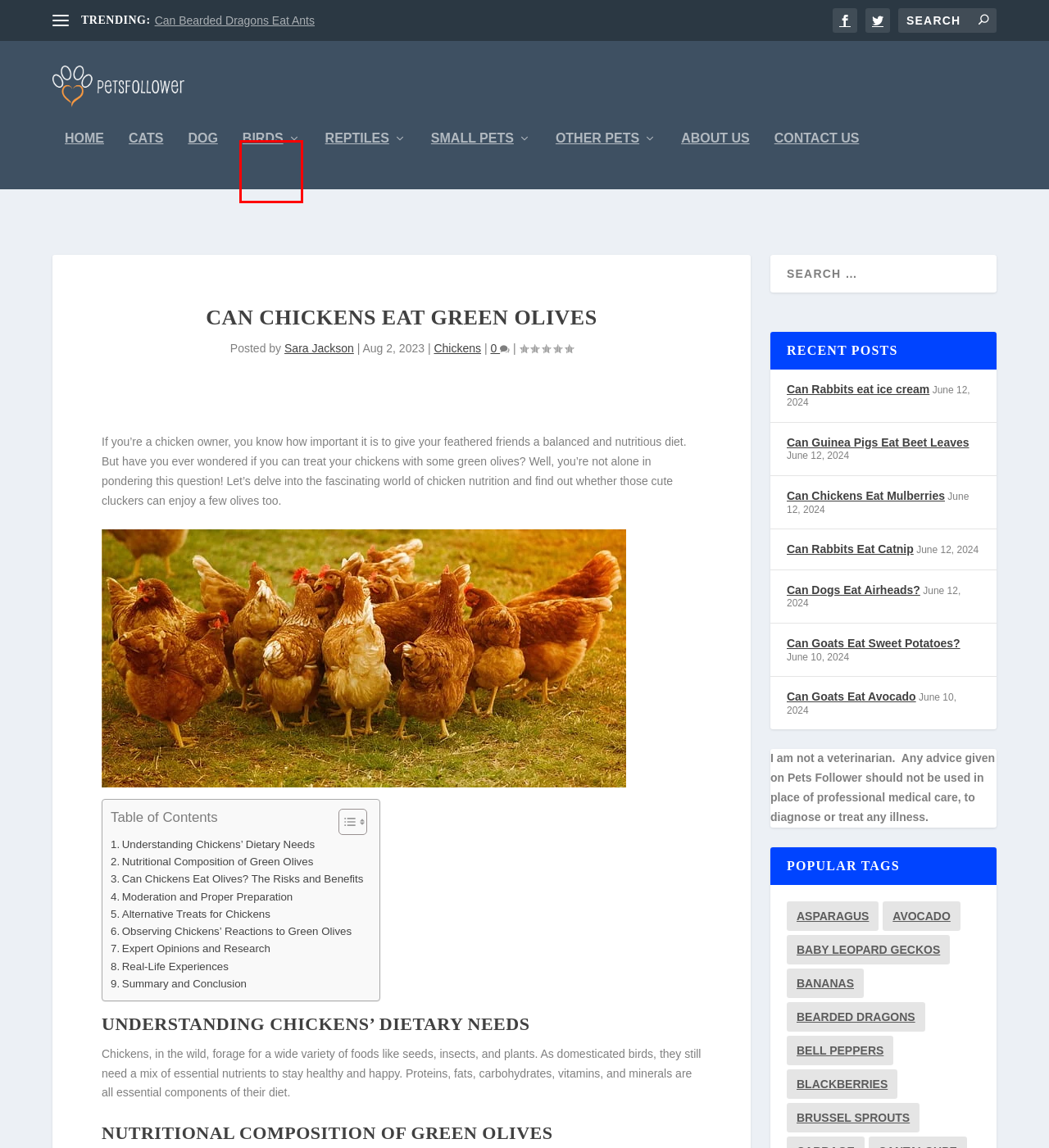You have a screenshot of a webpage where a red bounding box highlights a specific UI element. Identify the description that best matches the resulting webpage after the highlighted element is clicked. The choices are:
A. Can Goats Eat Sweet Potatoes? Comprehensive Guide 2024
B. Cats - PetsFollower
C. Chickens - PetsFollower
D. Birds - PetsFollower
E. Bearded Dragons Archives - PetsFollower
F. Can Rabbits Eat Catnip? Everything You Need to Know 2024
G. Dog - PetsFollower
H. Can Rabbits Eat Ice Cream? | Exploring Safe Treats 2024

D